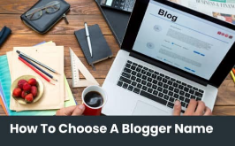What is the person holding?
Answer the question using a single word or phrase, according to the image.

Red coffee cup